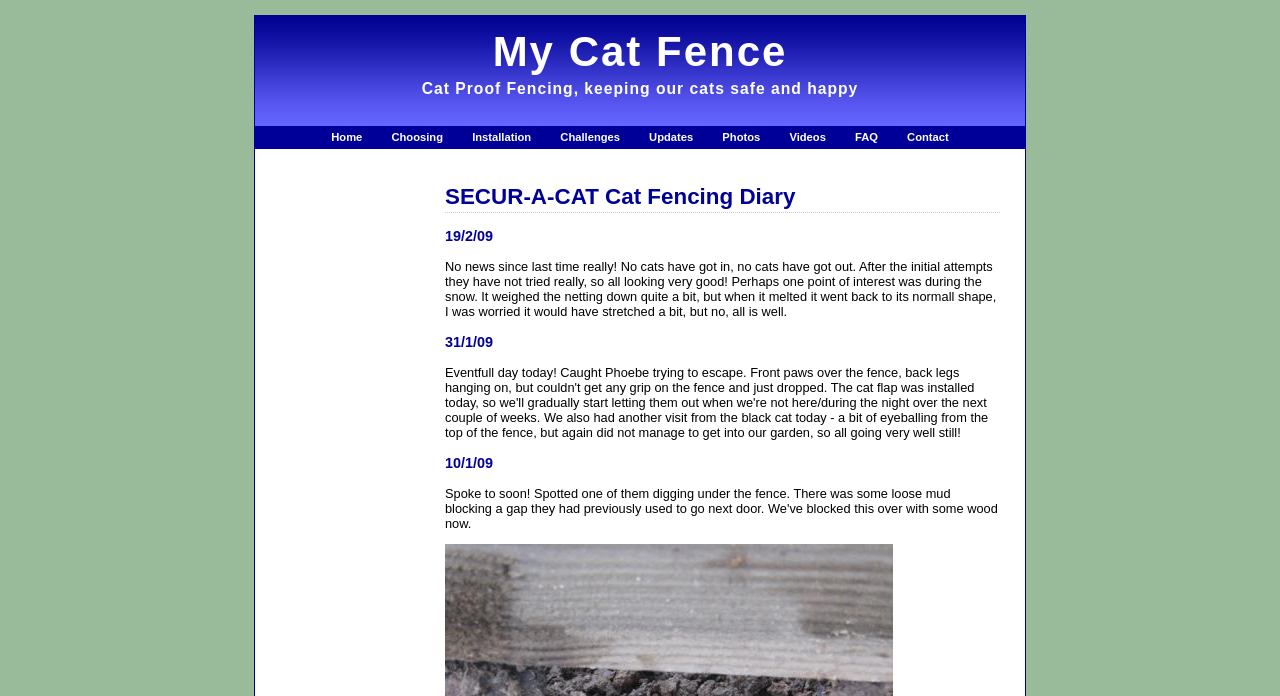Show the bounding box coordinates for the element that needs to be clicked to execute the following instruction: "View the 'Photos' section". Provide the coordinates in the form of four float numbers between 0 and 1, i.e., [left, top, right, bottom].

[0.558, 0.181, 0.6, 0.213]